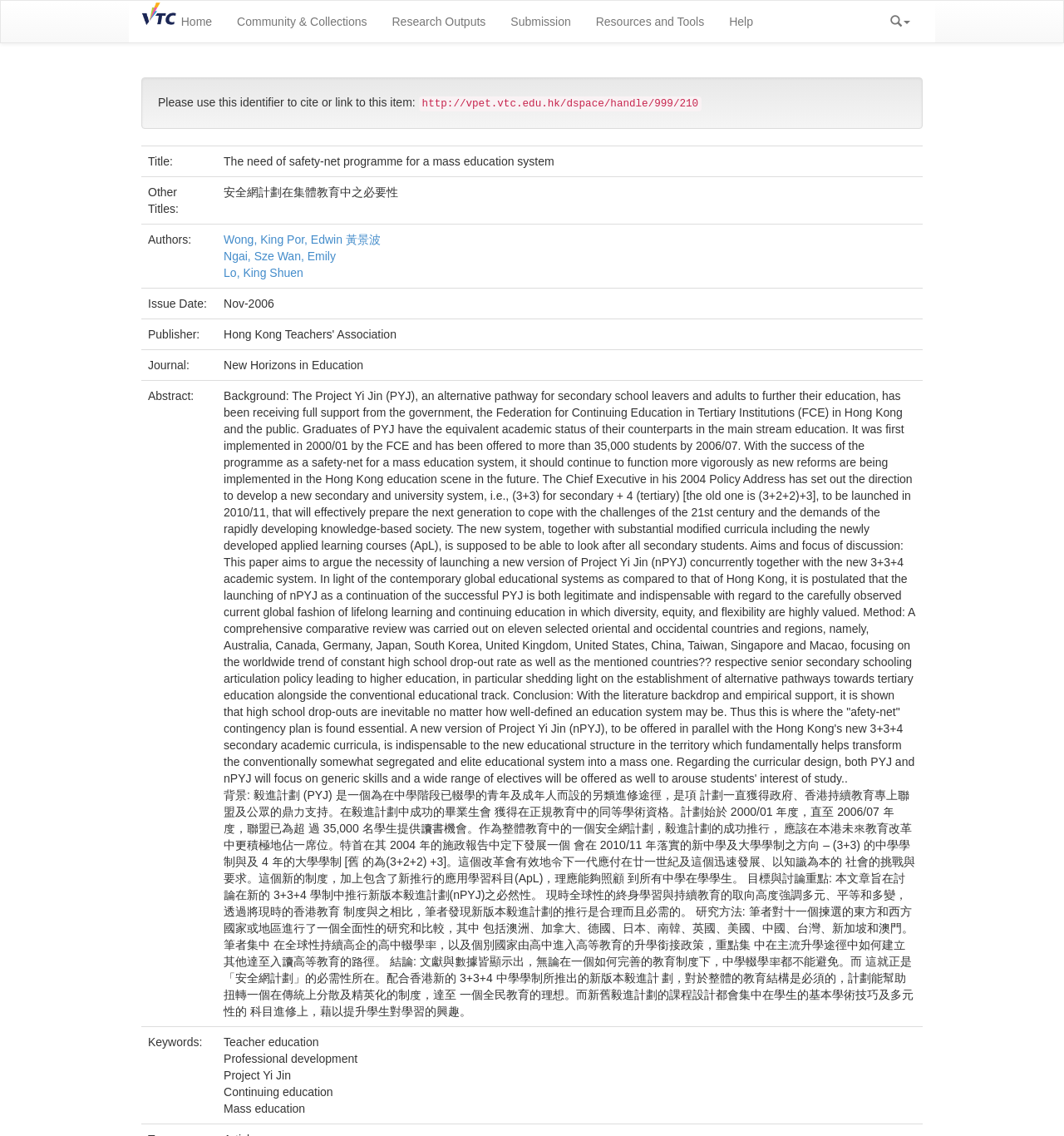What is the title of the article?
Please provide an in-depth and detailed response to the question.

The title of the article can be found in the gridcell element with the text 'The need of safety-net programme for a mass education system' which is located in the row with the 'Title:' label.